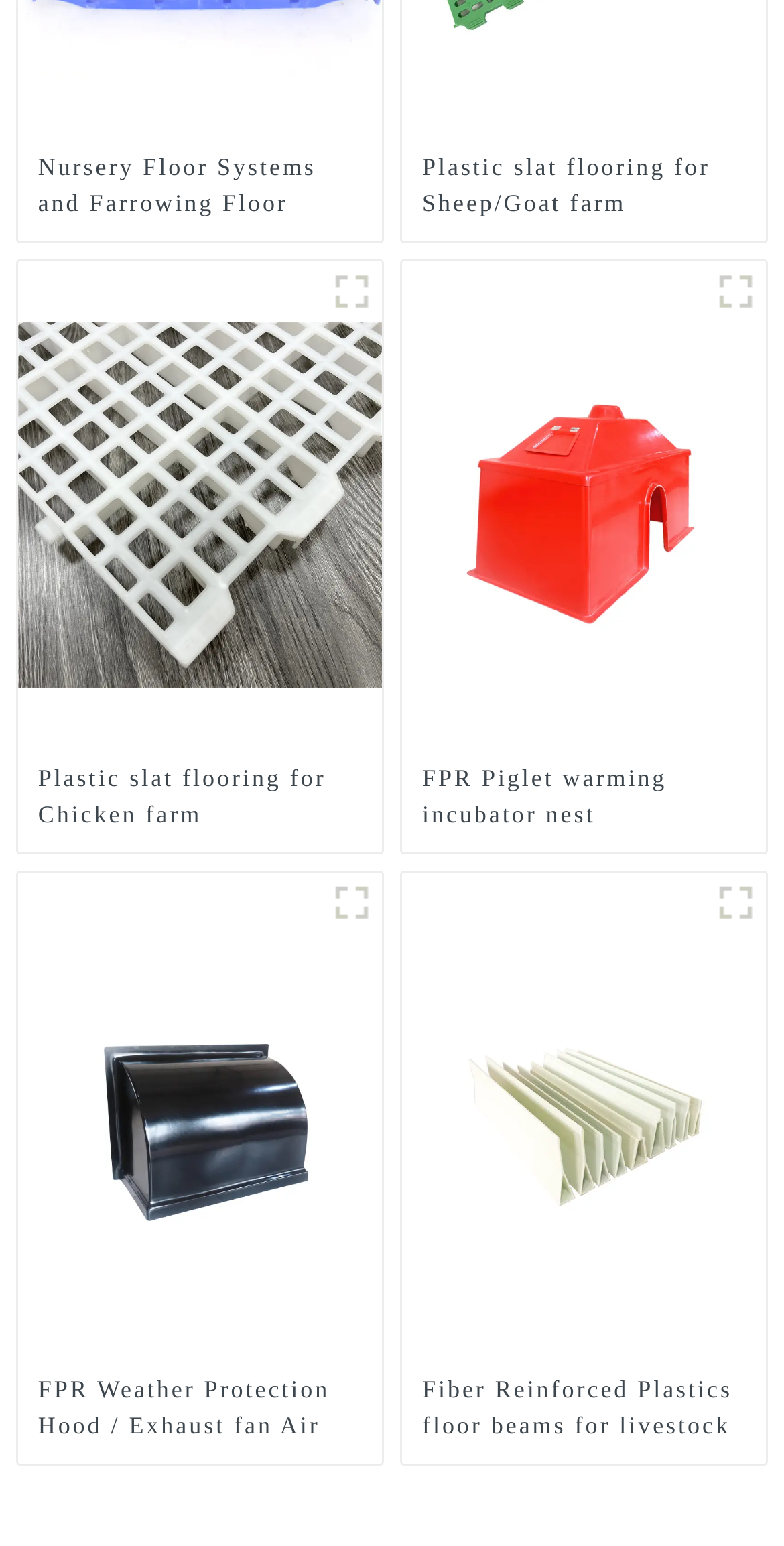Pinpoint the bounding box coordinates for the area that should be clicked to perform the following instruction: "Learn about FPR Piglet warming incubator nest".

[0.538, 0.492, 0.952, 0.539]